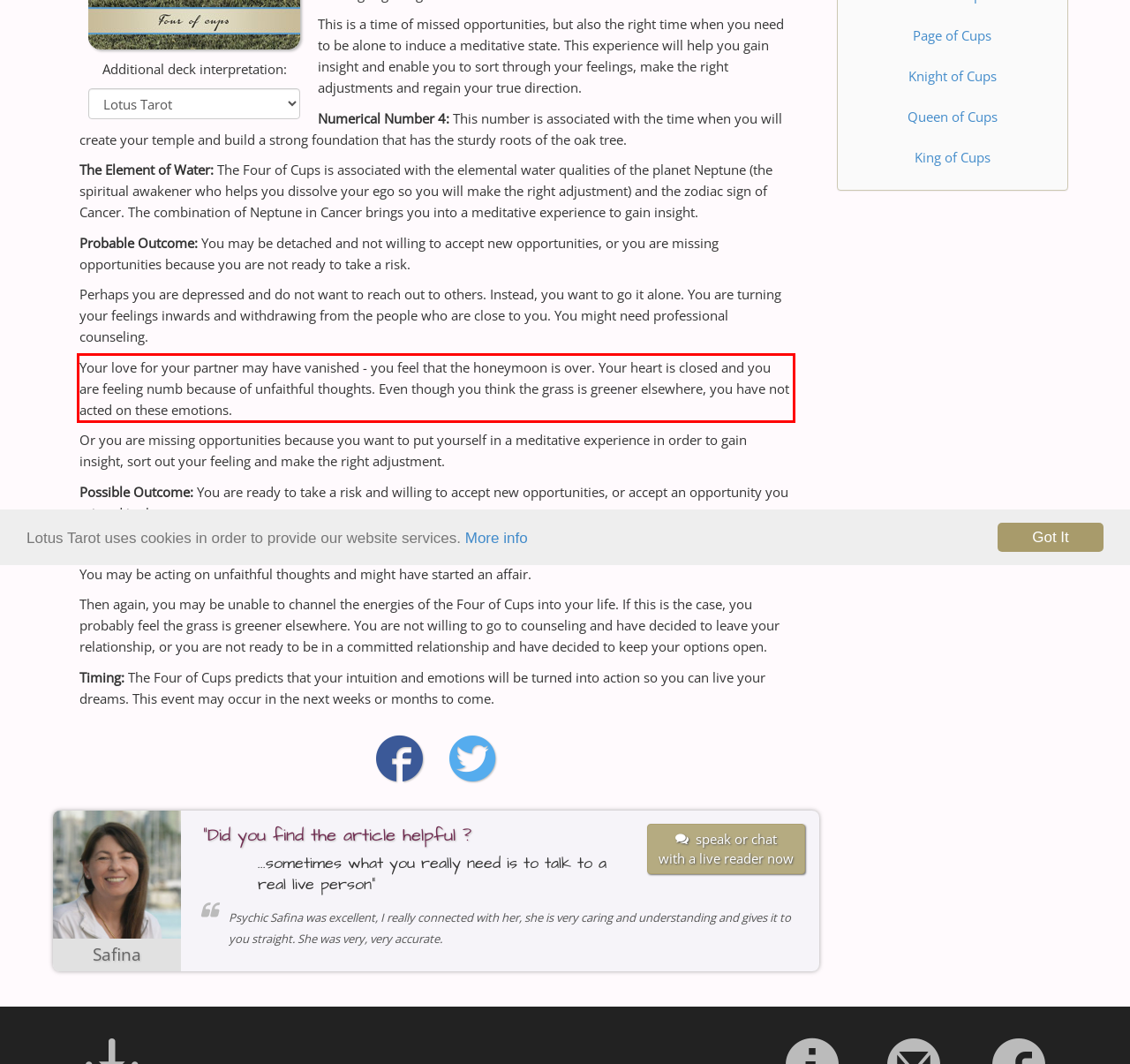Using the provided screenshot of a webpage, recognize the text inside the red rectangle bounding box by performing OCR.

Your love for your partner may have vanished - you feel that the honeymoon is over. Your heart is closed and you are feeling numb because of unfaithful thoughts. Even though you think the grass is greener elsewhere, you have not acted on these emotions.